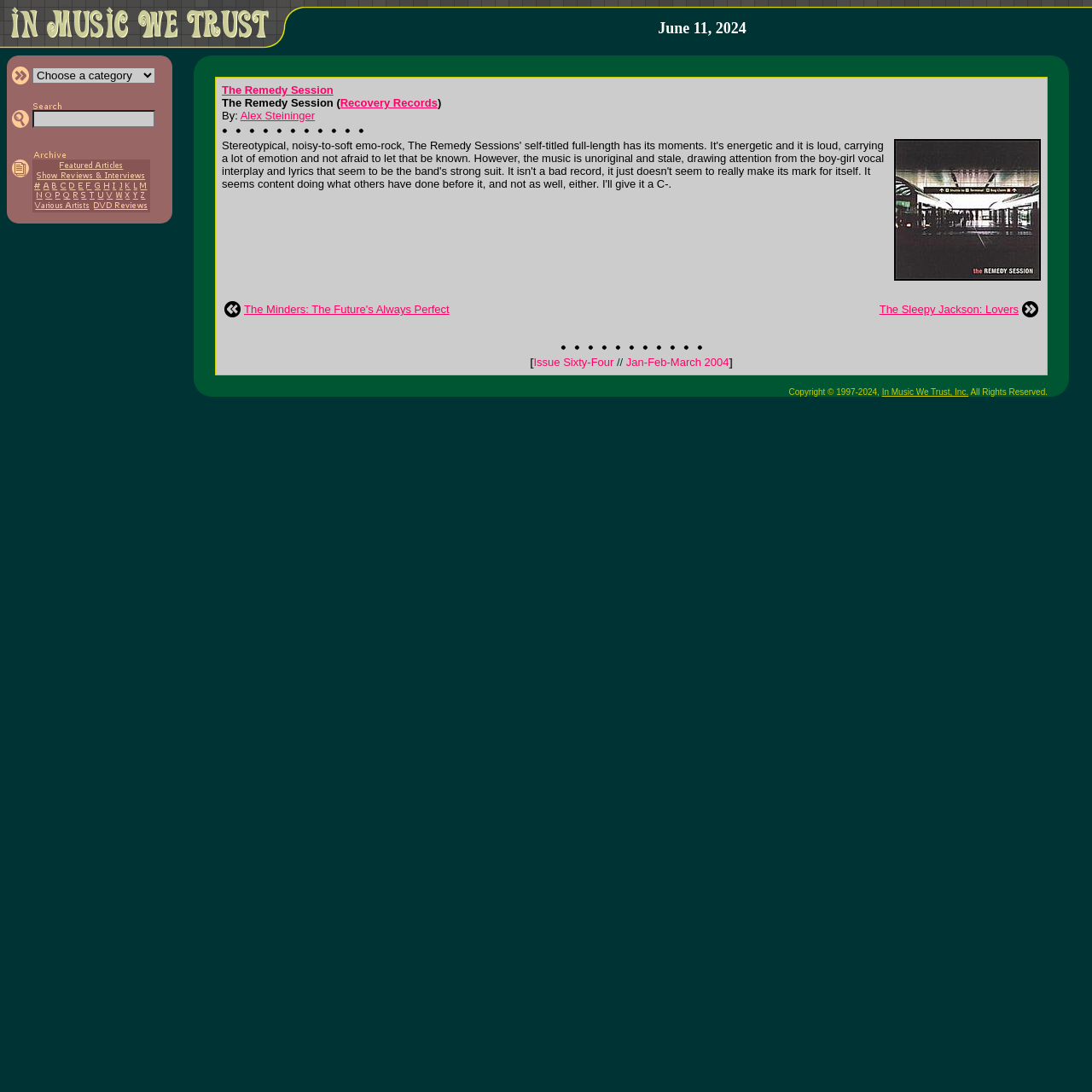What is the category of music being reviewed?
Kindly offer a comprehensive and detailed response to the question.

I found the answer by reading the text content of the webpage, specifically the section that appears to be a music review. The text mentions 'stereotypical, noisy-to-soft emo-rock' which indicates that the category of music being reviewed is emo-rock.